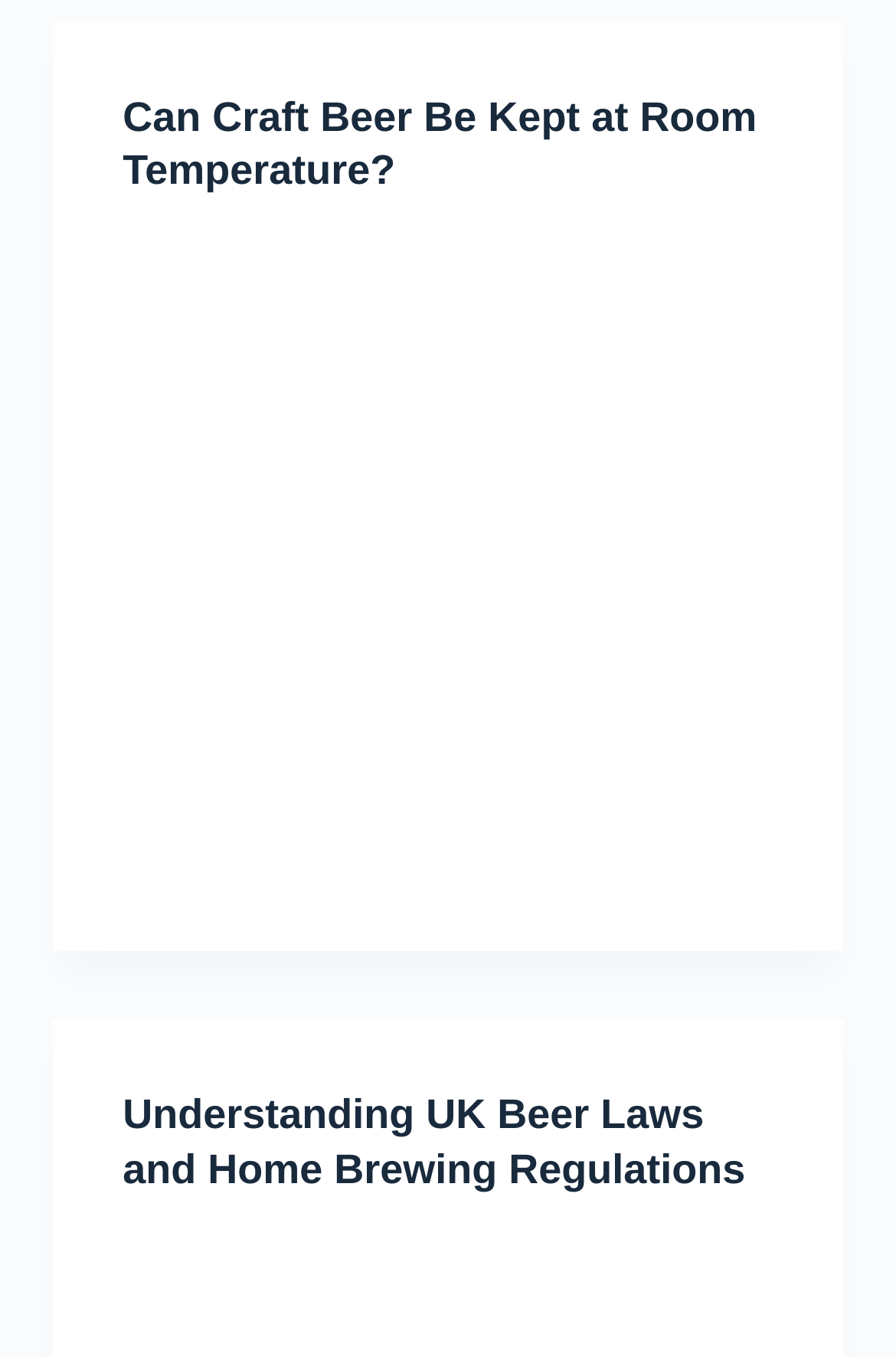Using the information from the screenshot, answer the following question thoroughly:
How many links are there in the first article?

I counted the number of link elements within the first article element and found two links: 'Can Craft Beer Be Kept at Room Temperature?' and another with the same text. Therefore, there are 2 links in the first article.